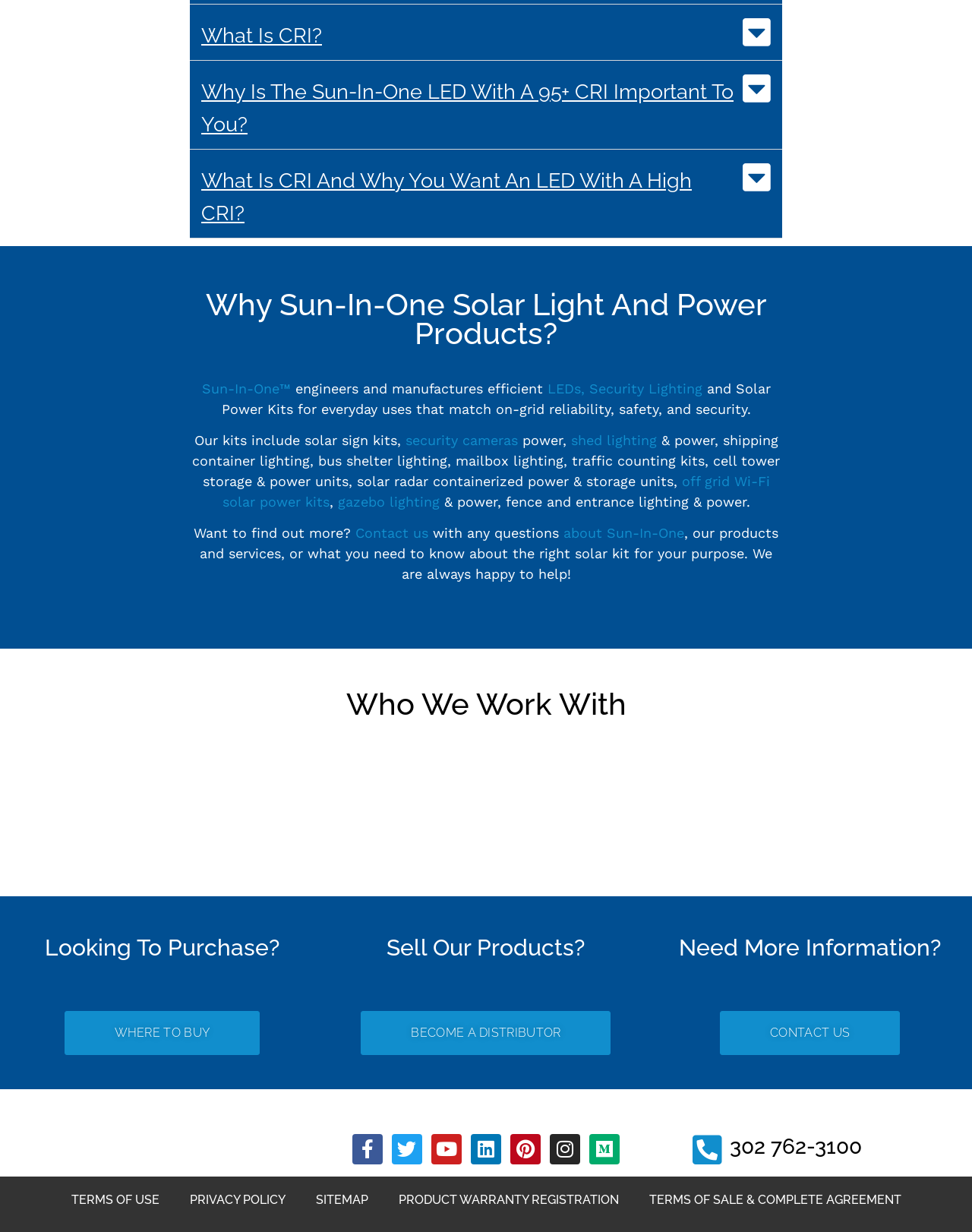What types of products does Sun-In-One offer?
By examining the image, provide a one-word or phrase answer.

Solar kits and lighting